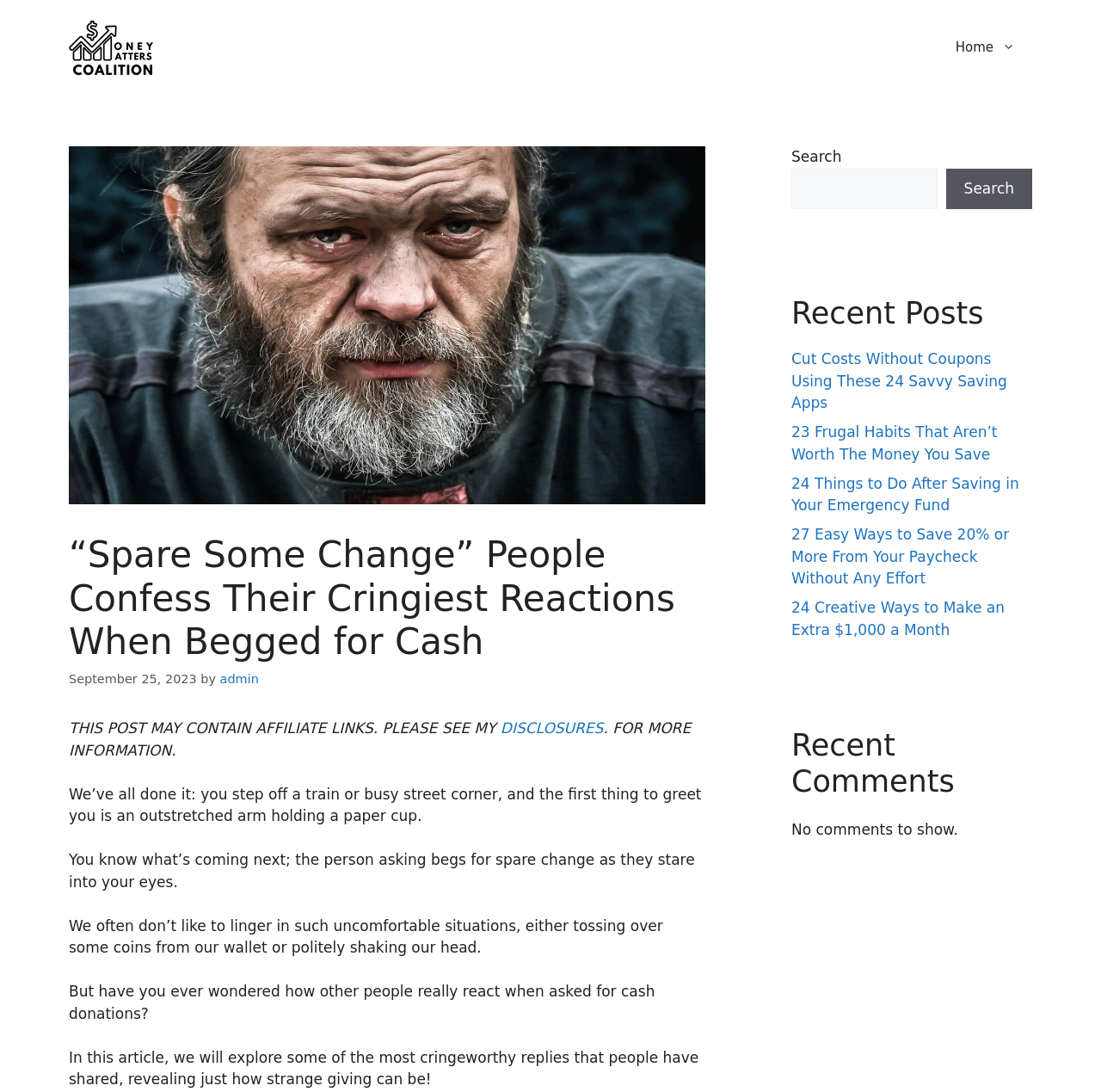Given the following UI element description: "DISCLOSURES", find the bounding box coordinates in the webpage screenshot.

[0.455, 0.659, 0.548, 0.675]